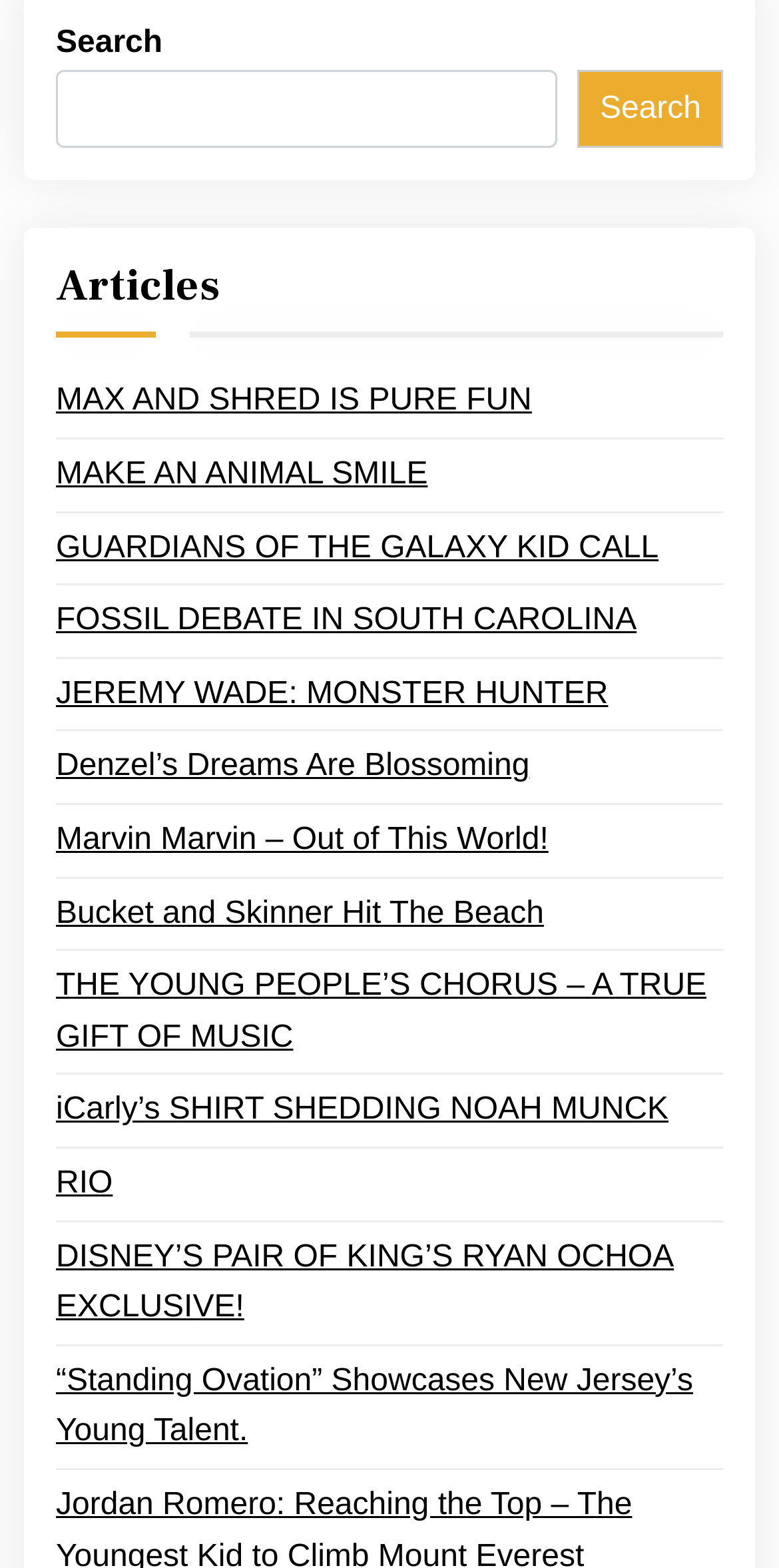Please respond to the question with a concise word or phrase:
Is there a way to filter or search the article links on this webpage?

Yes